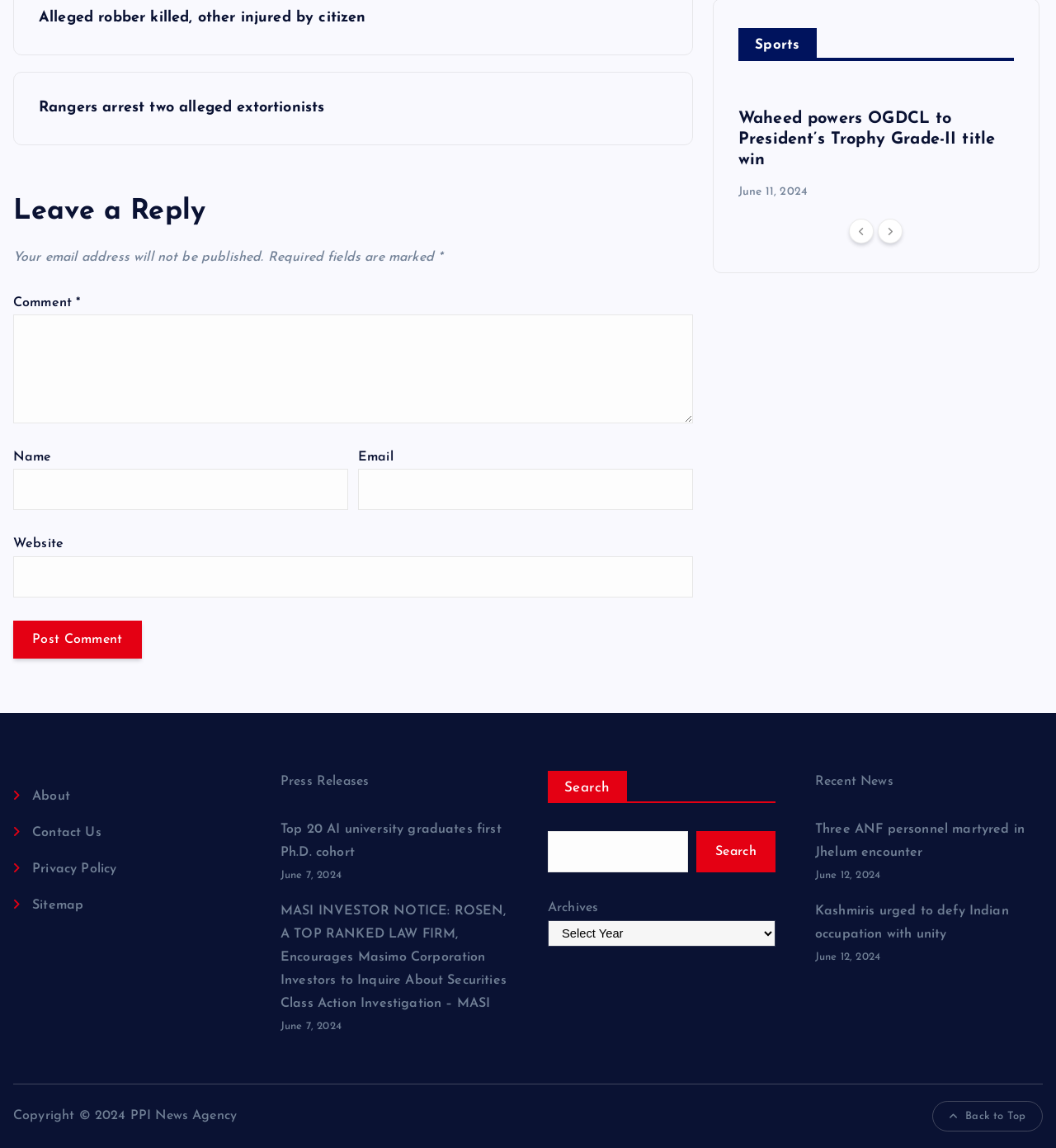Determine the bounding box coordinates of the area to click in order to meet this instruction: "Leave a comment".

[0.012, 0.17, 0.656, 0.2]